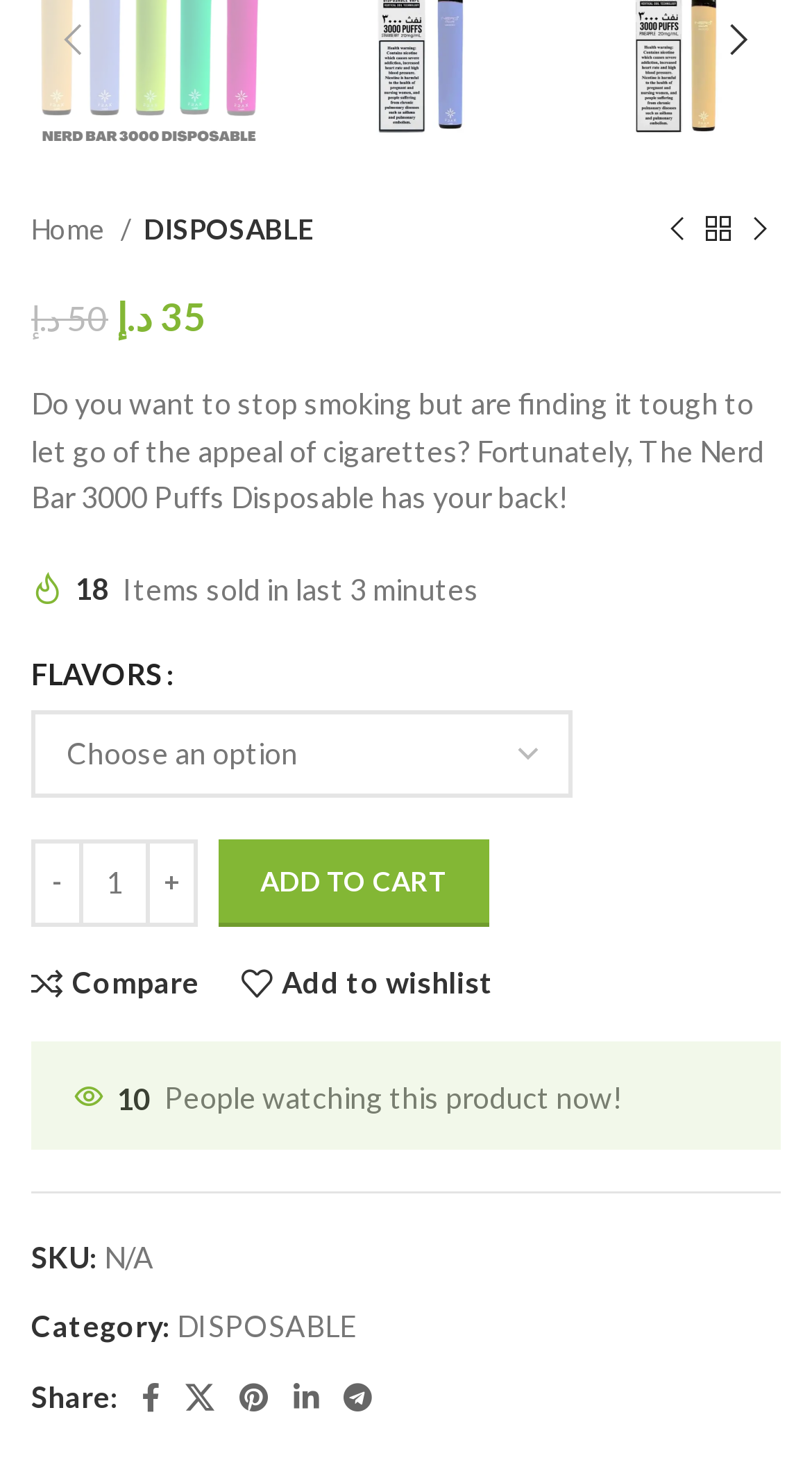Identify the bounding box coordinates of the region I need to click to complete this instruction: "Click the '-' button to decrease product quantity".

[0.038, 0.572, 0.103, 0.631]